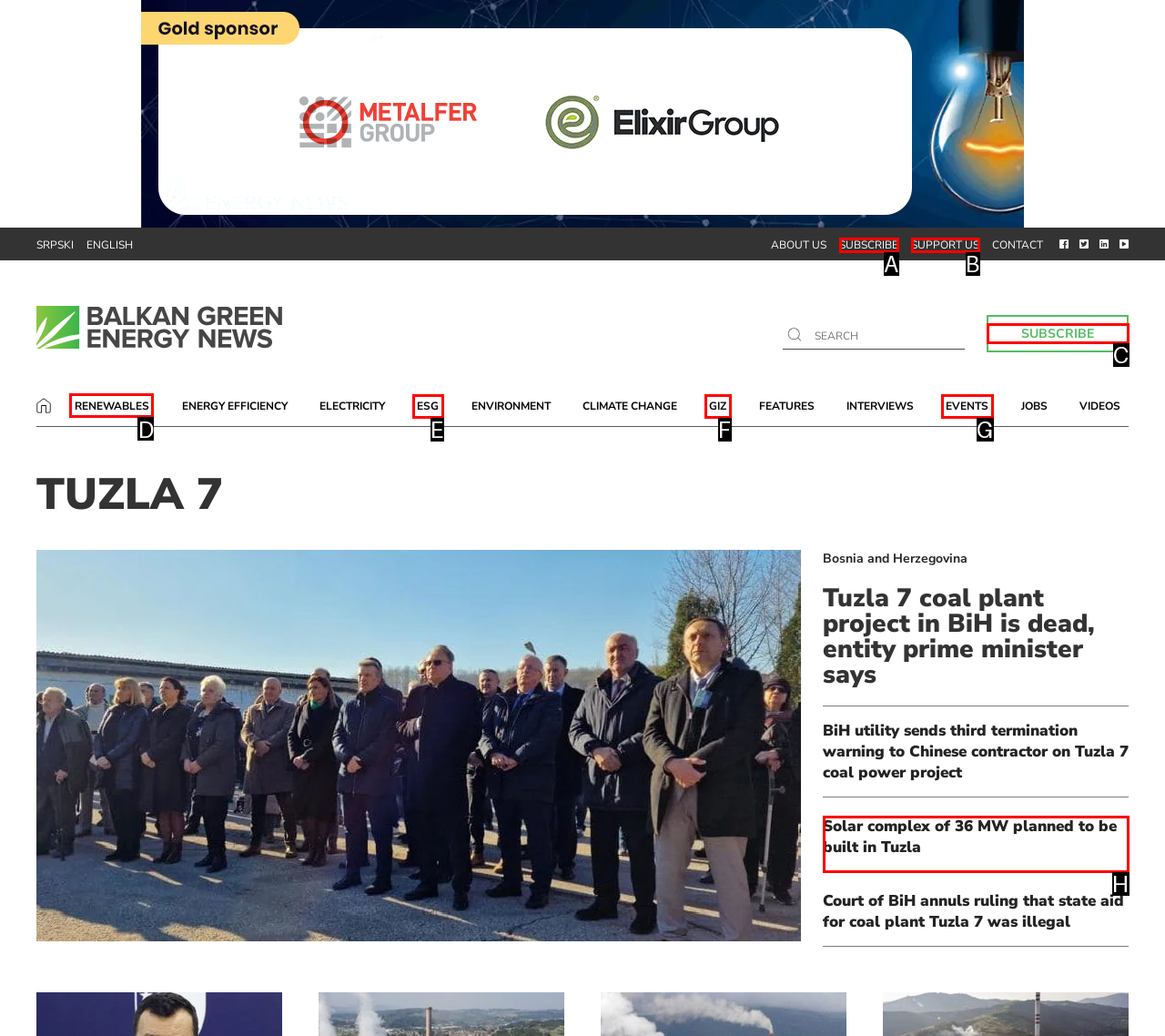To achieve the task: Learn about renewable energy, which HTML element do you need to click?
Respond with the letter of the correct option from the given choices.

D